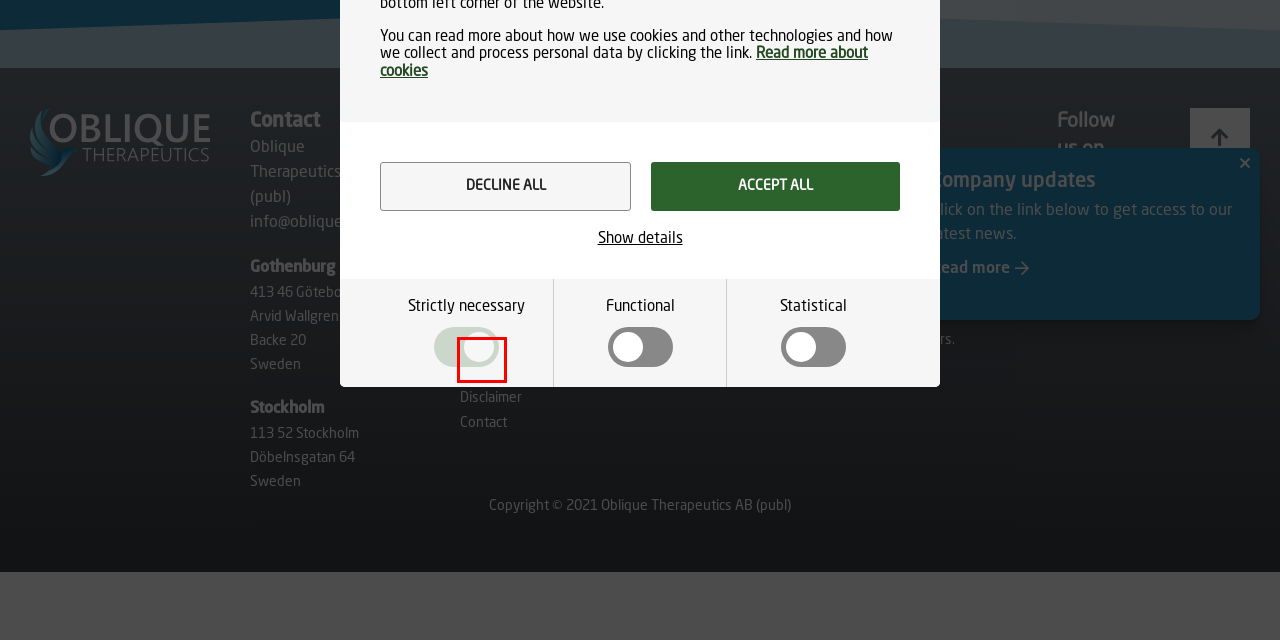Given a screenshot of a webpage with a red rectangle bounding box around a UI element, select the best matching webpage description for the new webpage that appears after clicking the highlighted element. The candidate descriptions are:
A. Oblique - Antibodies against difficult-to-drug targets
B. Contact - Oblique
C. Oblique Therapeutics Corporate Governance. - Oblique
D. Oblique Therapeutics Privacy Policy. - Oblique
E. Work with us. Together we can make a difference! - Oblique
F. Oblique Therapeutics Press releases. - Oblique
G. The cookie banner that supports your marketing goals - Cookie Information
H. Oblique Therapeutics is a Swedish biotech company. - Oblique

D